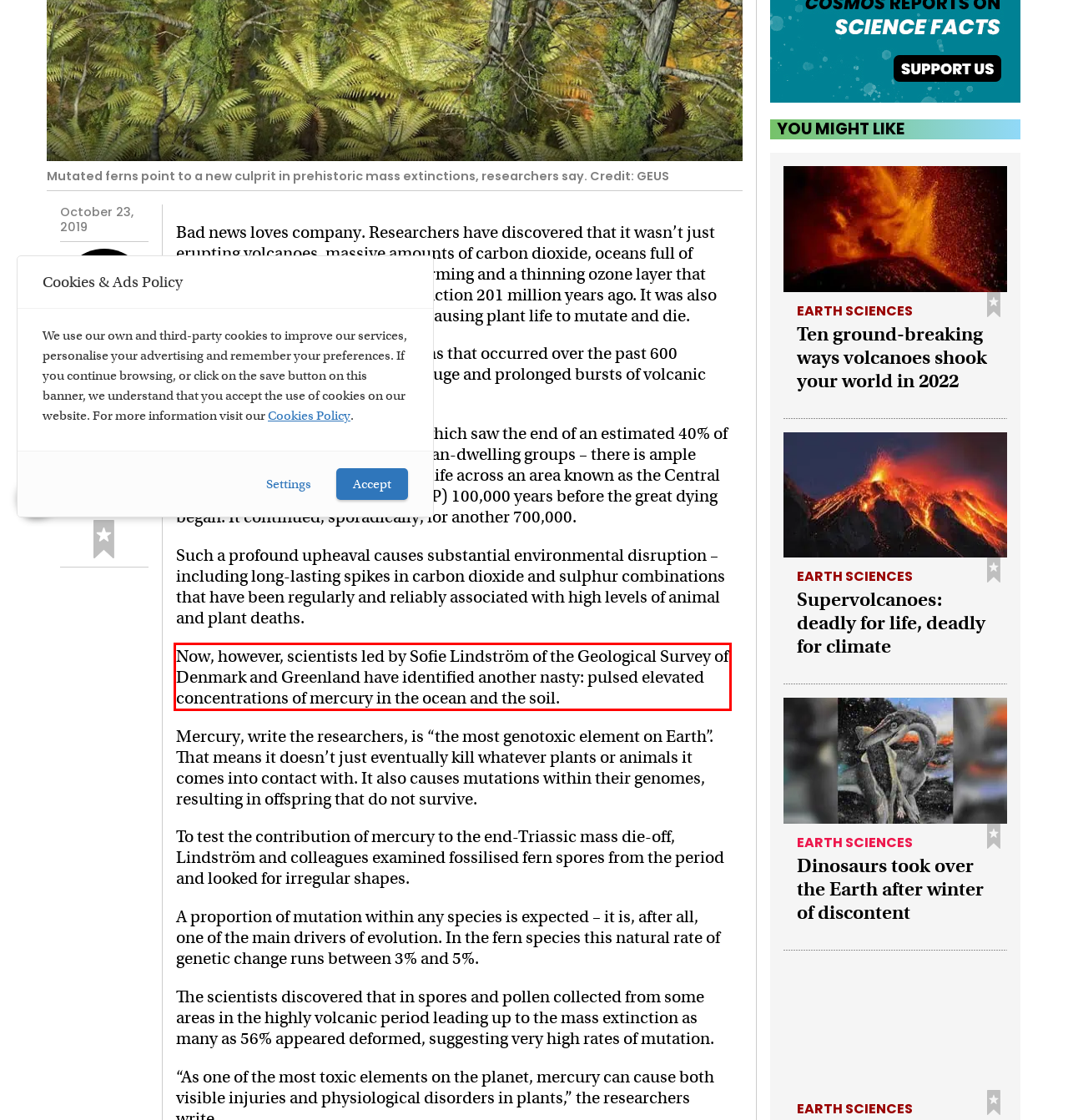You have a screenshot of a webpage with a red bounding box. Use OCR to generate the text contained within this red rectangle.

Now, however, scientists led by Sofie Lindström of the Geological Survey of Denmark and Greenland have identified another nasty: pulsed elevated concentrations of mercury in the ocean and the soil.